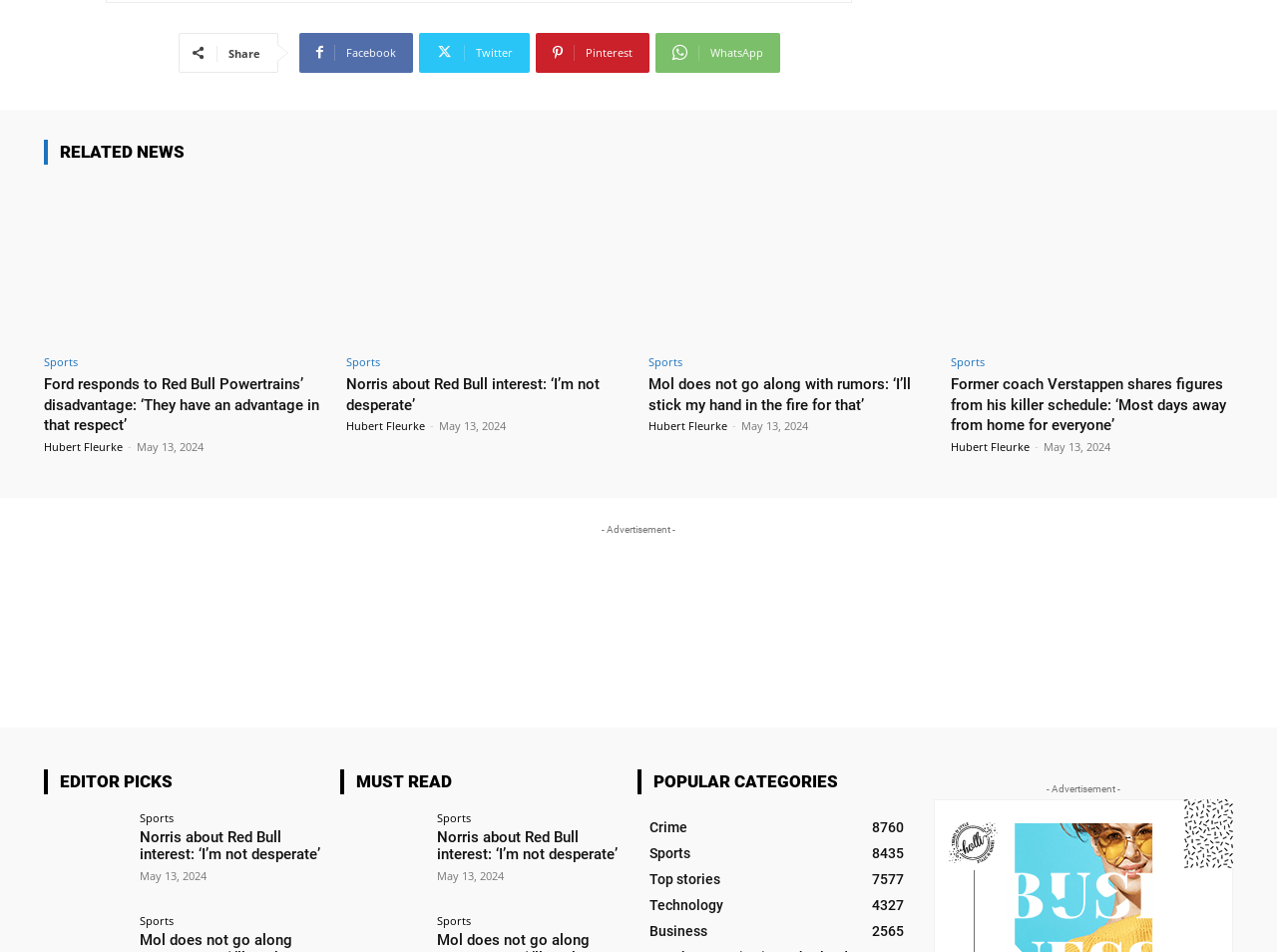Identify the bounding box coordinates of the section to be clicked to complete the task described by the following instruction: "Share on Facebook". The coordinates should be four float numbers between 0 and 1, formatted as [left, top, right, bottom].

[0.234, 0.034, 0.323, 0.076]